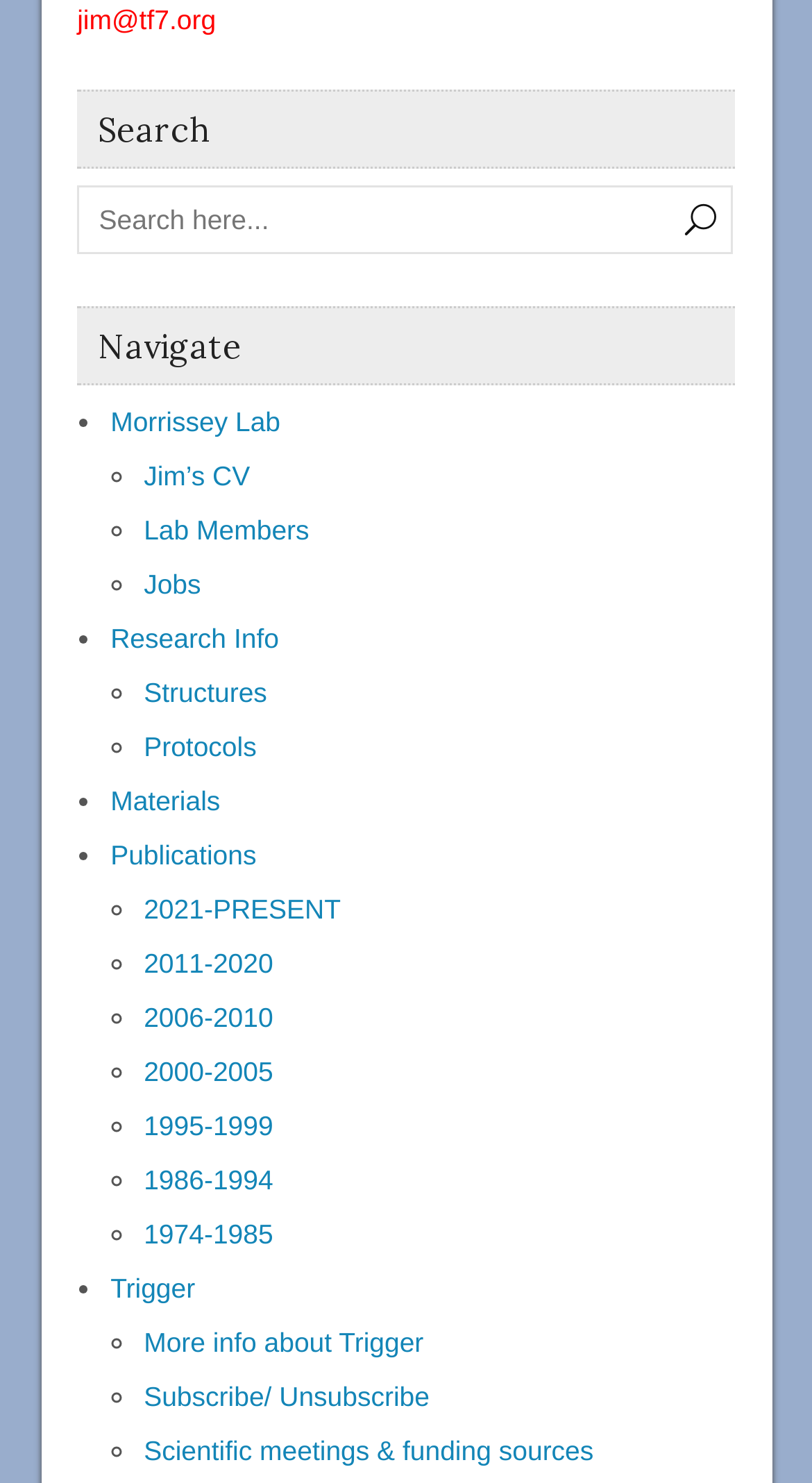Identify the bounding box coordinates of the region that should be clicked to execute the following instruction: "Visit Morrissey Lab".

[0.136, 0.274, 0.345, 0.295]